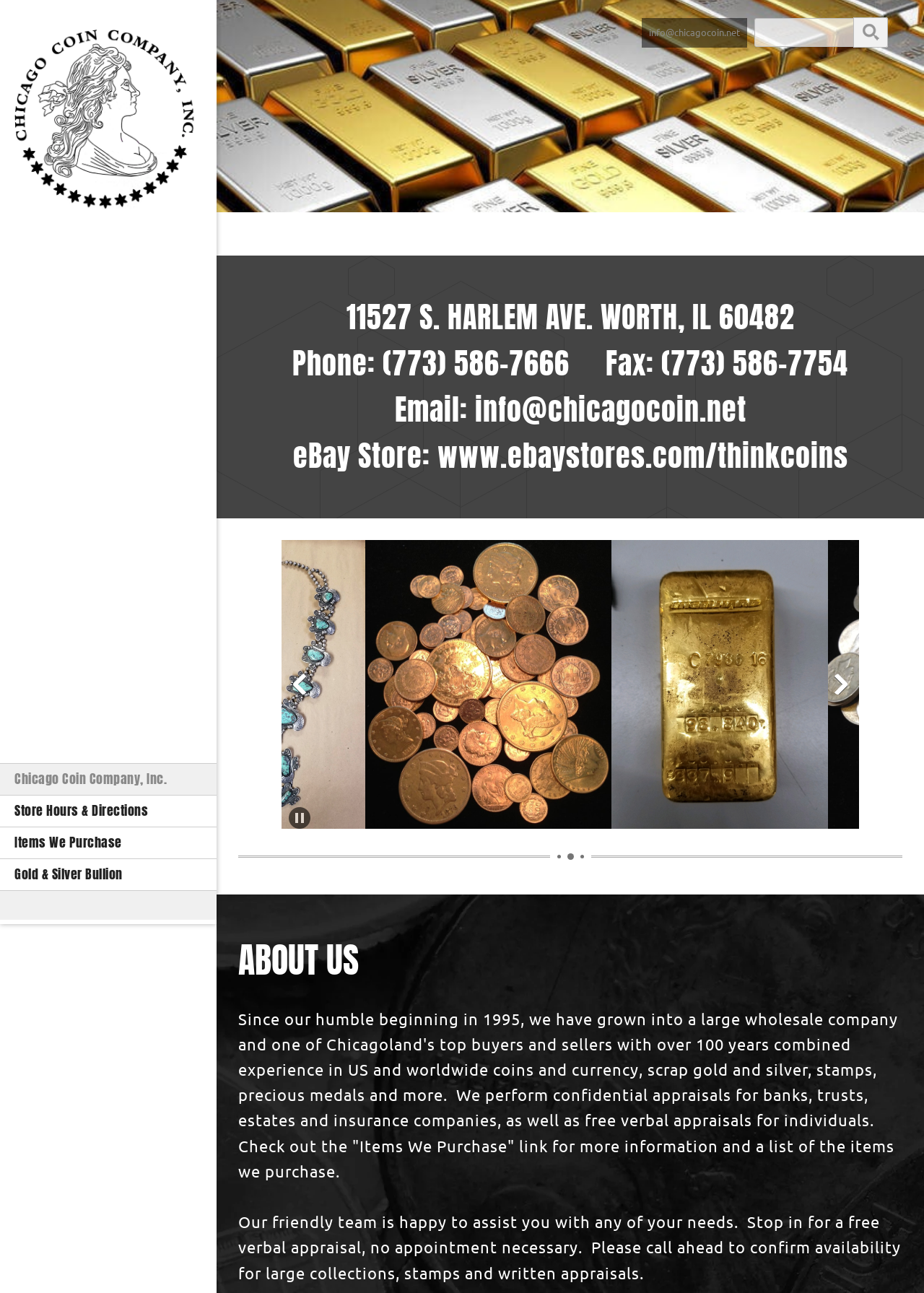Given the element description, predict the bounding box coordinates in the format (top-left x, top-left y, bottom-right x, bottom-right y), using floating point numbers between 0 and 1: name="author" placeholder="Your full name"

None